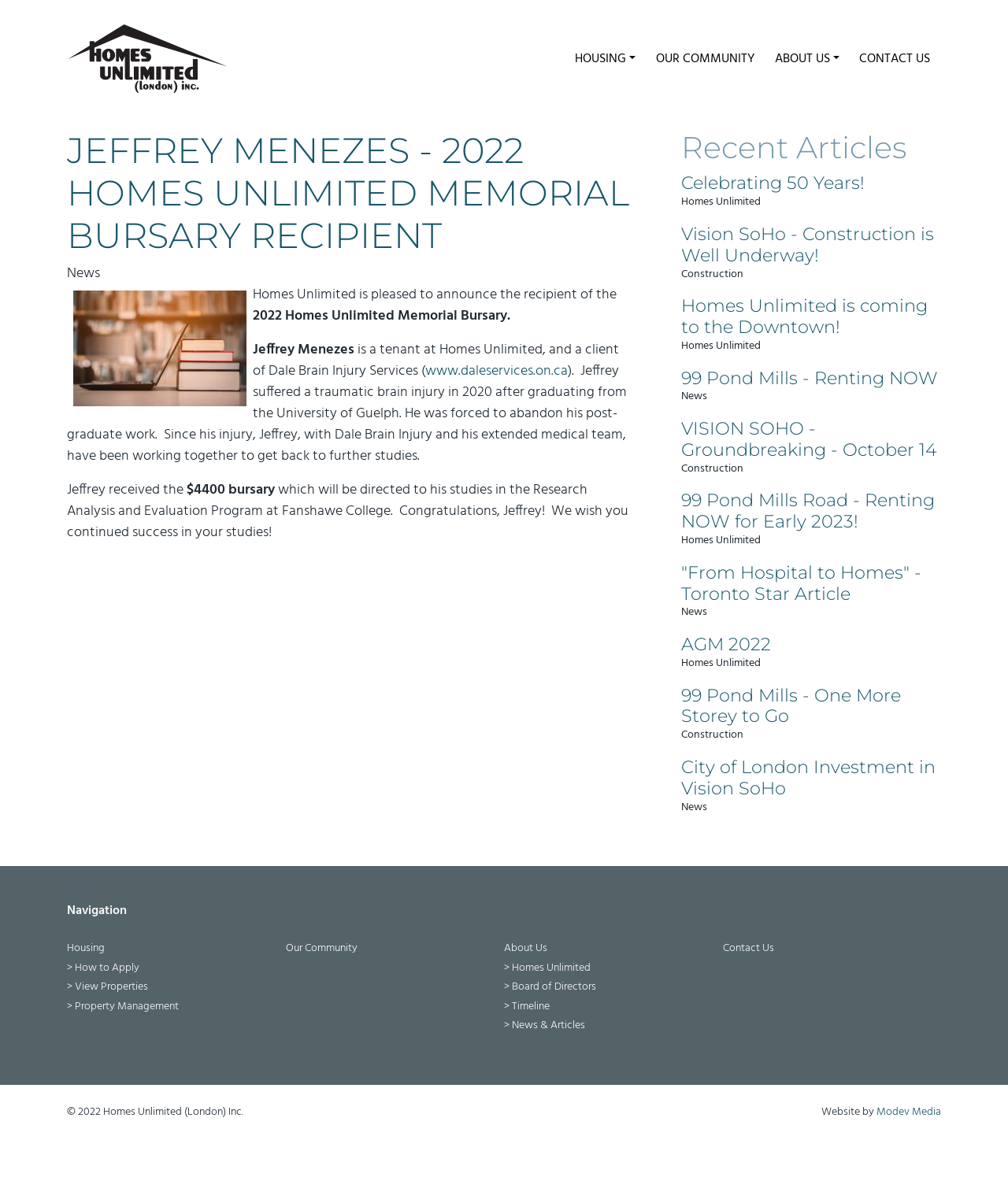Please specify the coordinates of the bounding box for the element that should be clicked to carry out this instruction: "Learn more about the 2022 Homes Unlimited Memorial Bursary". The coordinates must be four float numbers between 0 and 1, formatted as [left, top, right, bottom].

[0.073, 0.287, 0.245, 0.306]